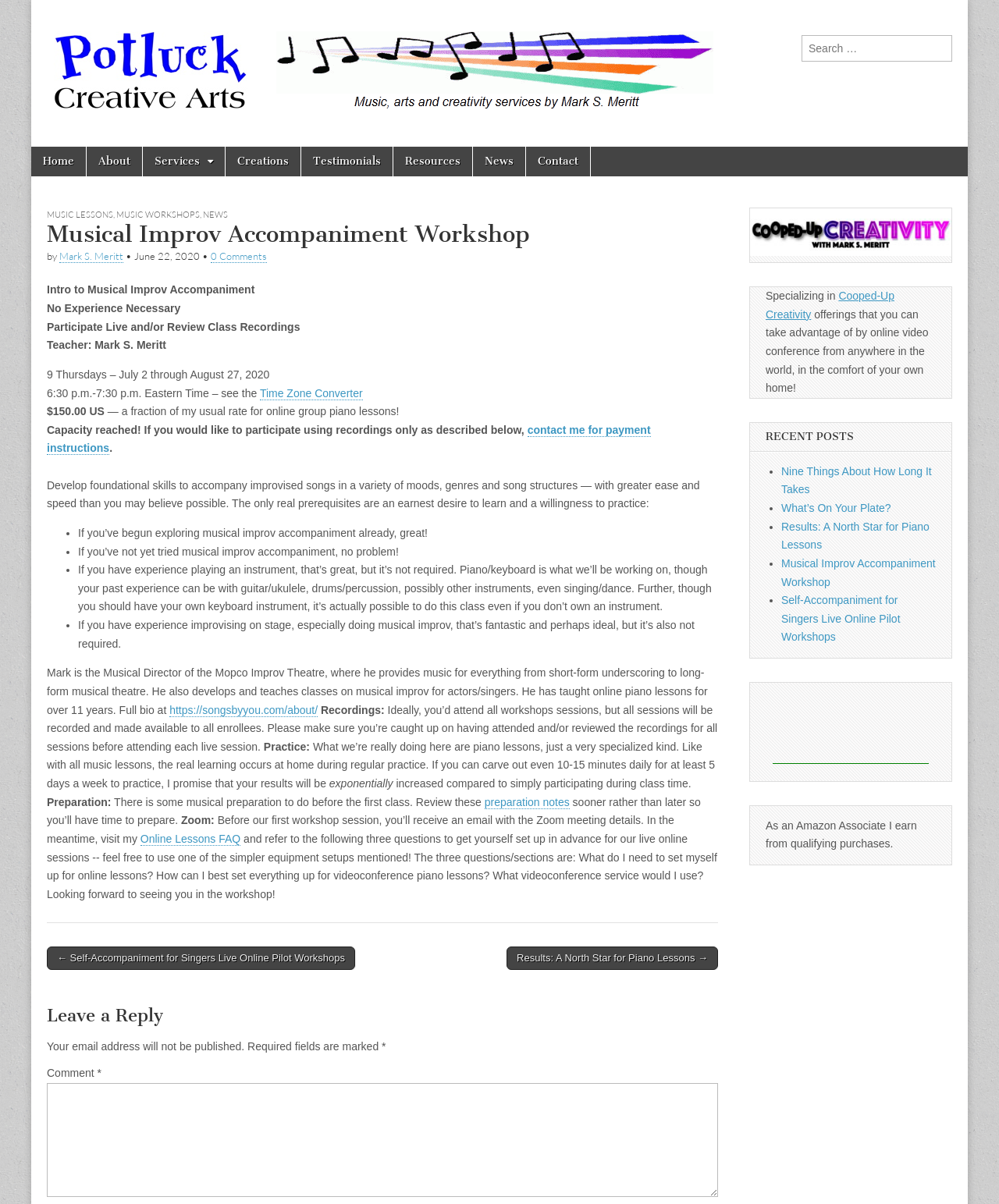Explain the webpage in detail, including its primary components.

The webpage is about a musical improv accompaniment workshop offered by Potluck Creative Arts. At the top, there is a logo and a link to Potluck Creative Arts, along with a search bar. Below that, there is a main menu with links to Home, About, Services, Creations, Testimonials, Resources, News, and Contact.

The main content of the page is about the workshop, which is titled "Musical Improv Accompaniment Workshop" and is taught by Mark S. Meritt. The workshop is described as a way to develop foundational skills to accompany improvised songs in a variety of moods, genres, and song structures. The page lists the dates and times of the workshop, as well as the cost, which is $150.00 US.

There are several sections on the page, including one that outlines the prerequisites for the workshop, which are an earnest desire to learn and a willingness to practice. Another section describes the benefits of the workshop, including the ability to participate live and/or review class recordings. The page also mentions that the workshop will be recorded and made available to all enrollees.

Additionally, there is a section about the teacher, Mark S. Meritt, who is the Musical Director of the Mopco Improv Theatre and has taught online piano lessons for over 11 years. There is also a section about practice, which emphasizes the importance of regular practice to get the most out of the workshop.

At the bottom of the page, there are links to previous and next posts, as well as a section for leaving a reply or comment.